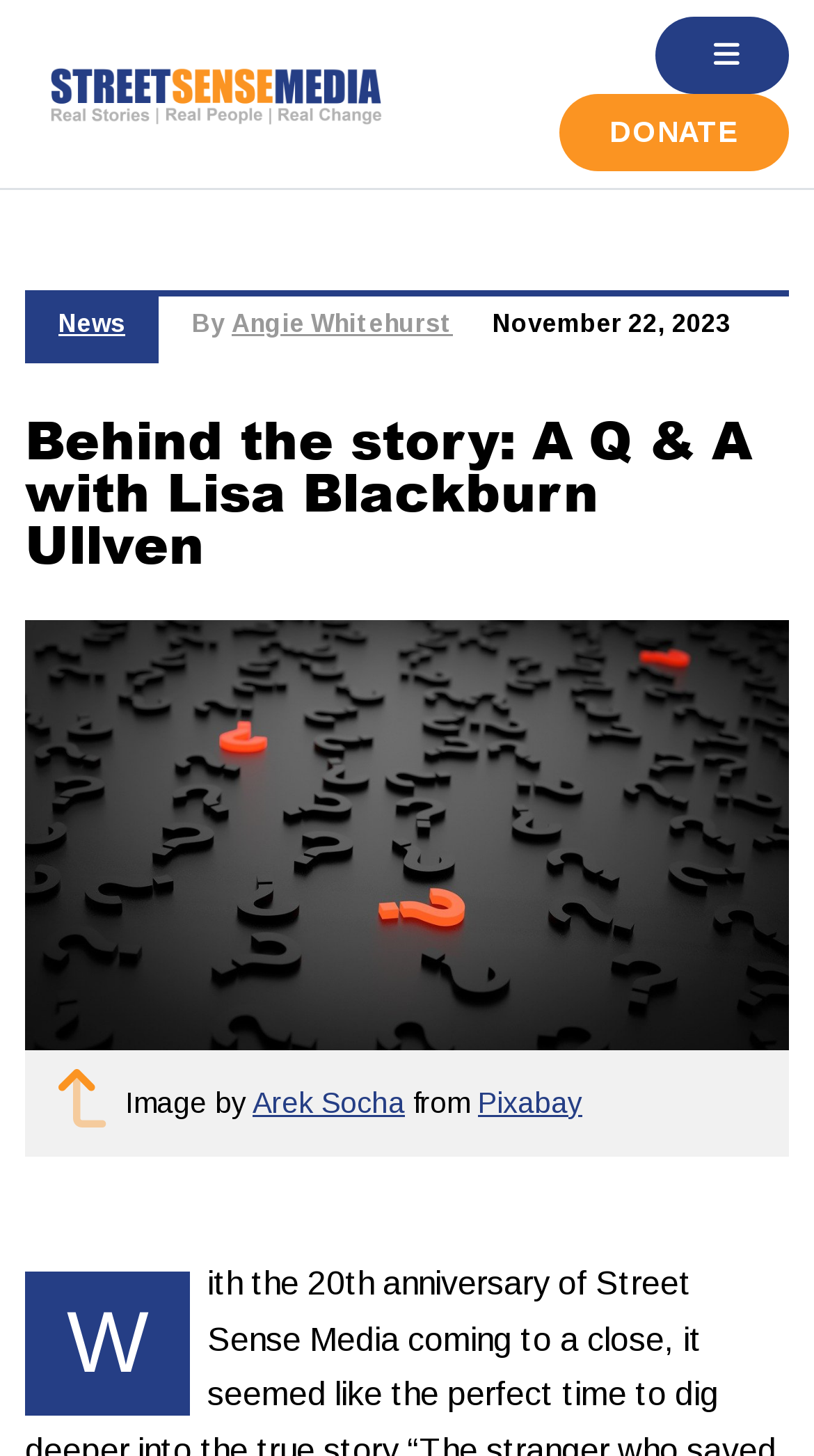Who is the author being interviewed?
Give a one-word or short phrase answer based on the image.

Lisa Blackburn Ullven